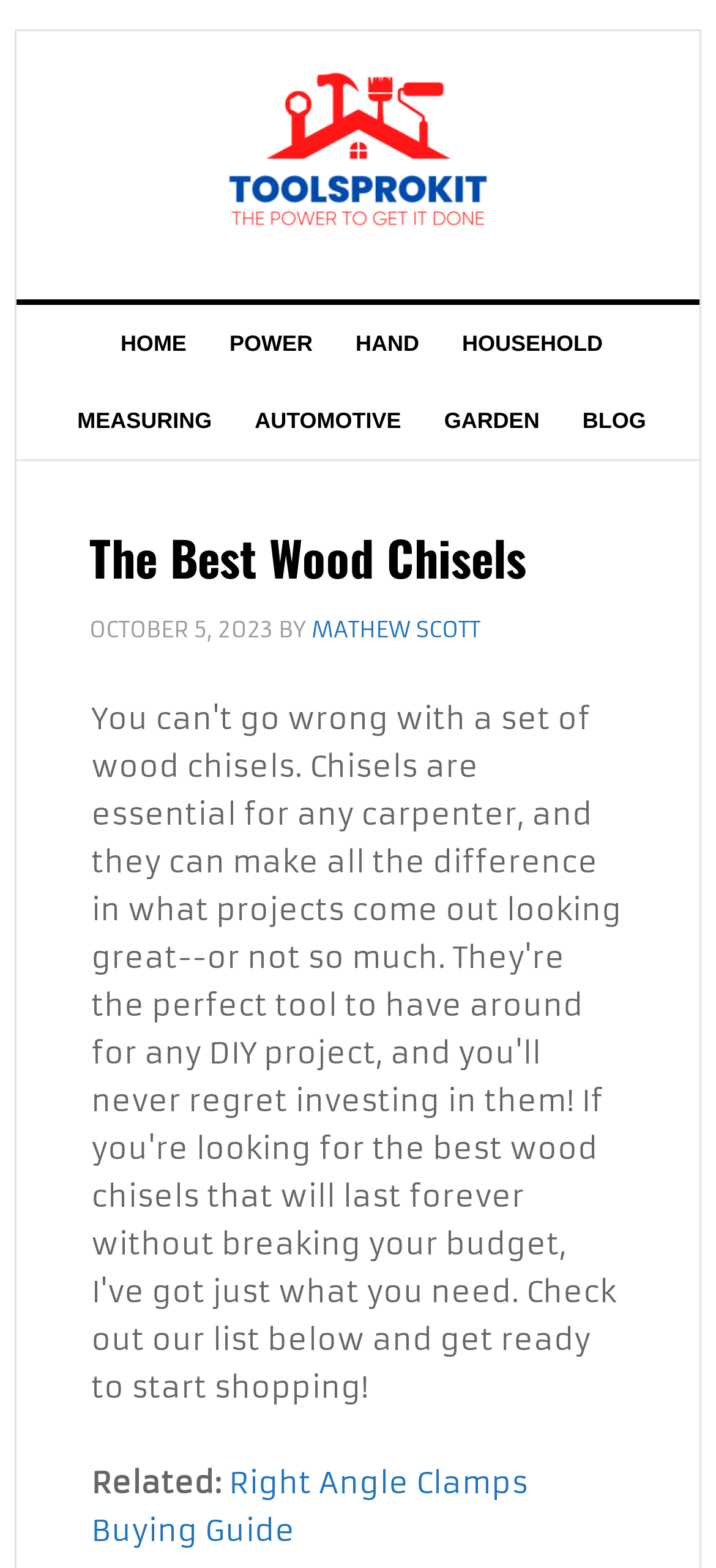Highlight the bounding box of the UI element that corresponds to this description: "Mathew Scott".

[0.435, 0.392, 0.671, 0.41]